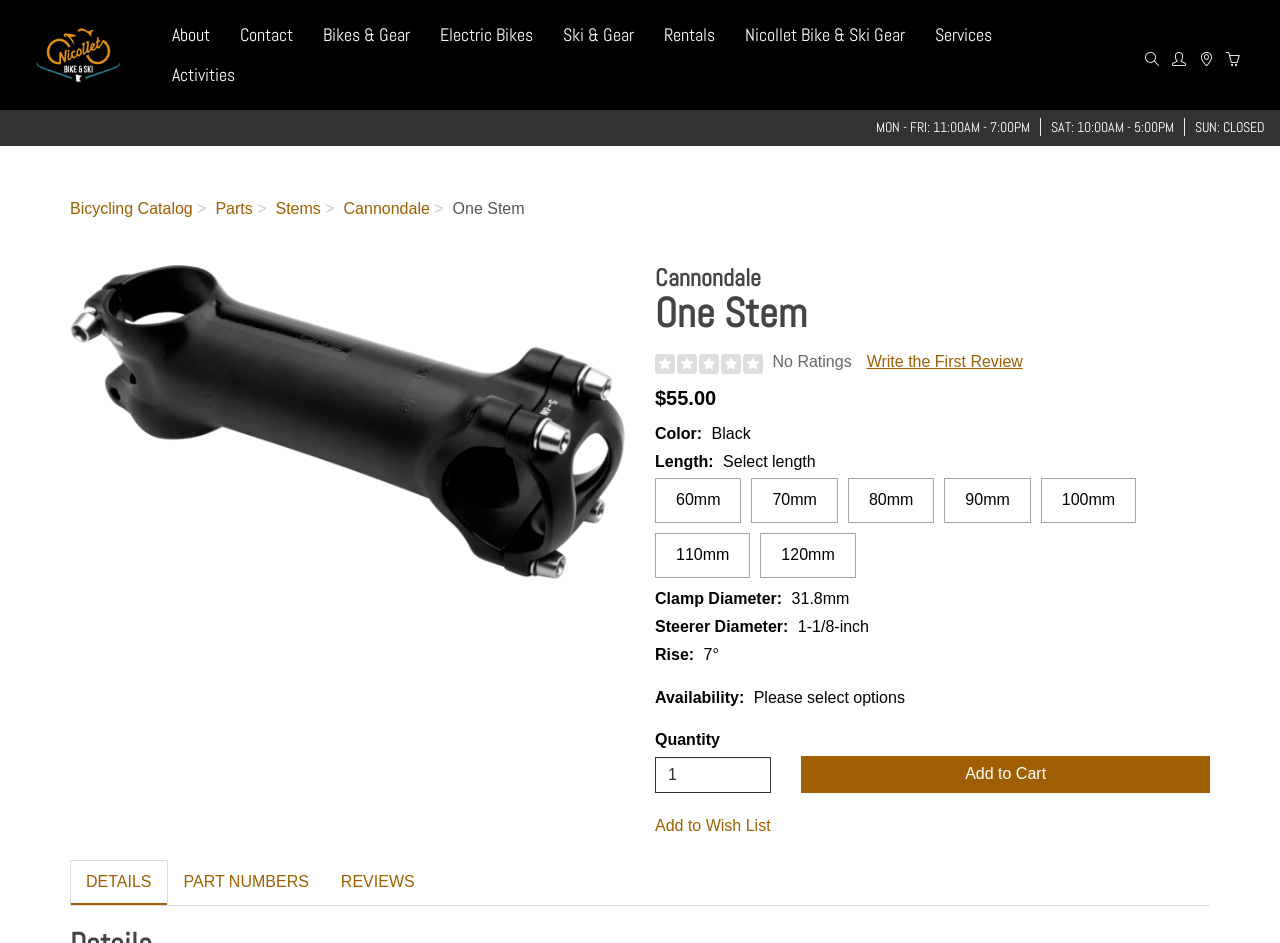Locate and generate the text content of the webpage's heading.

Cannondale
One Stem